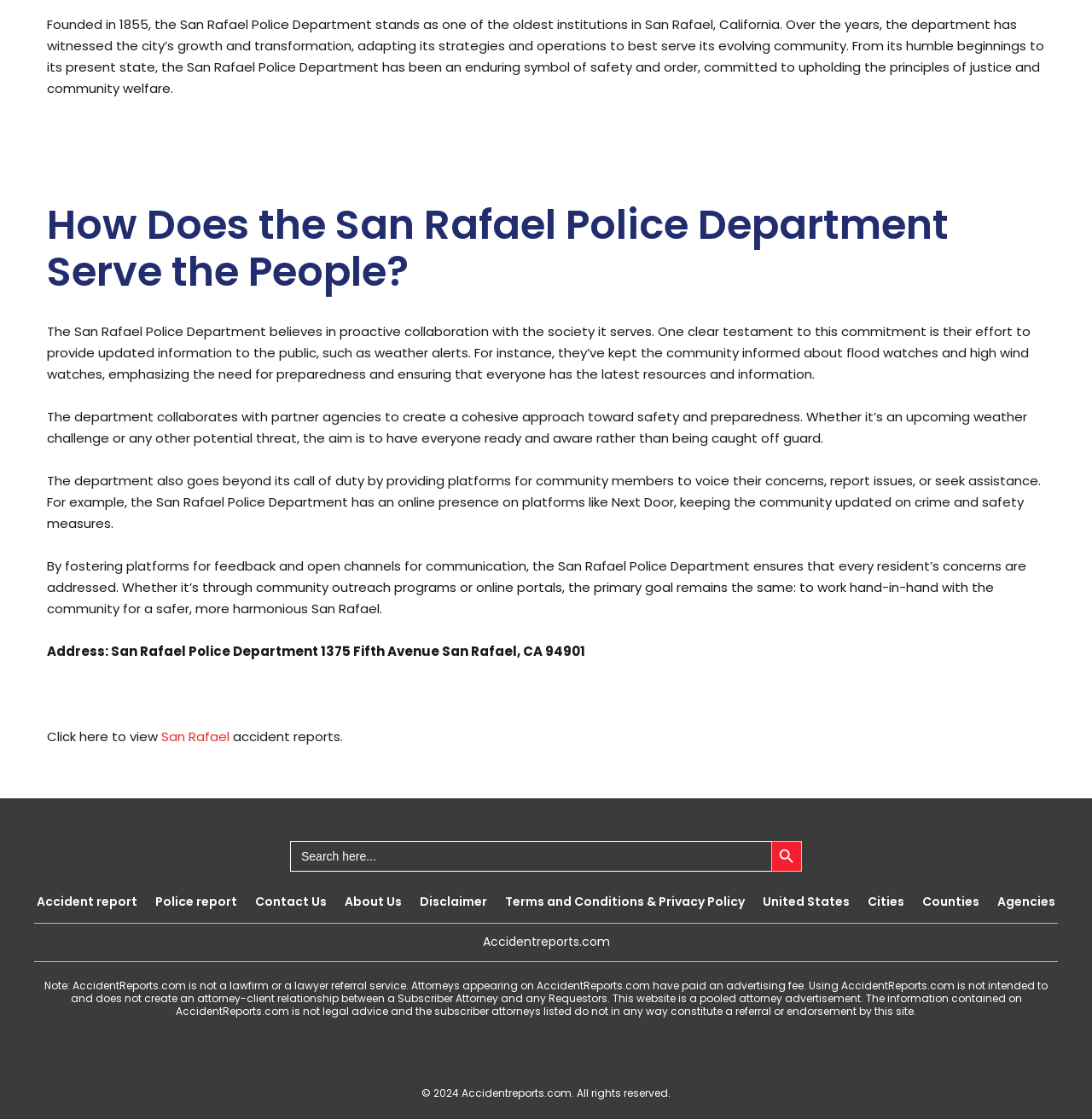Please determine the bounding box coordinates of the element to click in order to execute the following instruction: "Contact Us". The coordinates should be four float numbers between 0 and 1, specified as [left, top, right, bottom].

[0.234, 0.798, 0.299, 0.813]